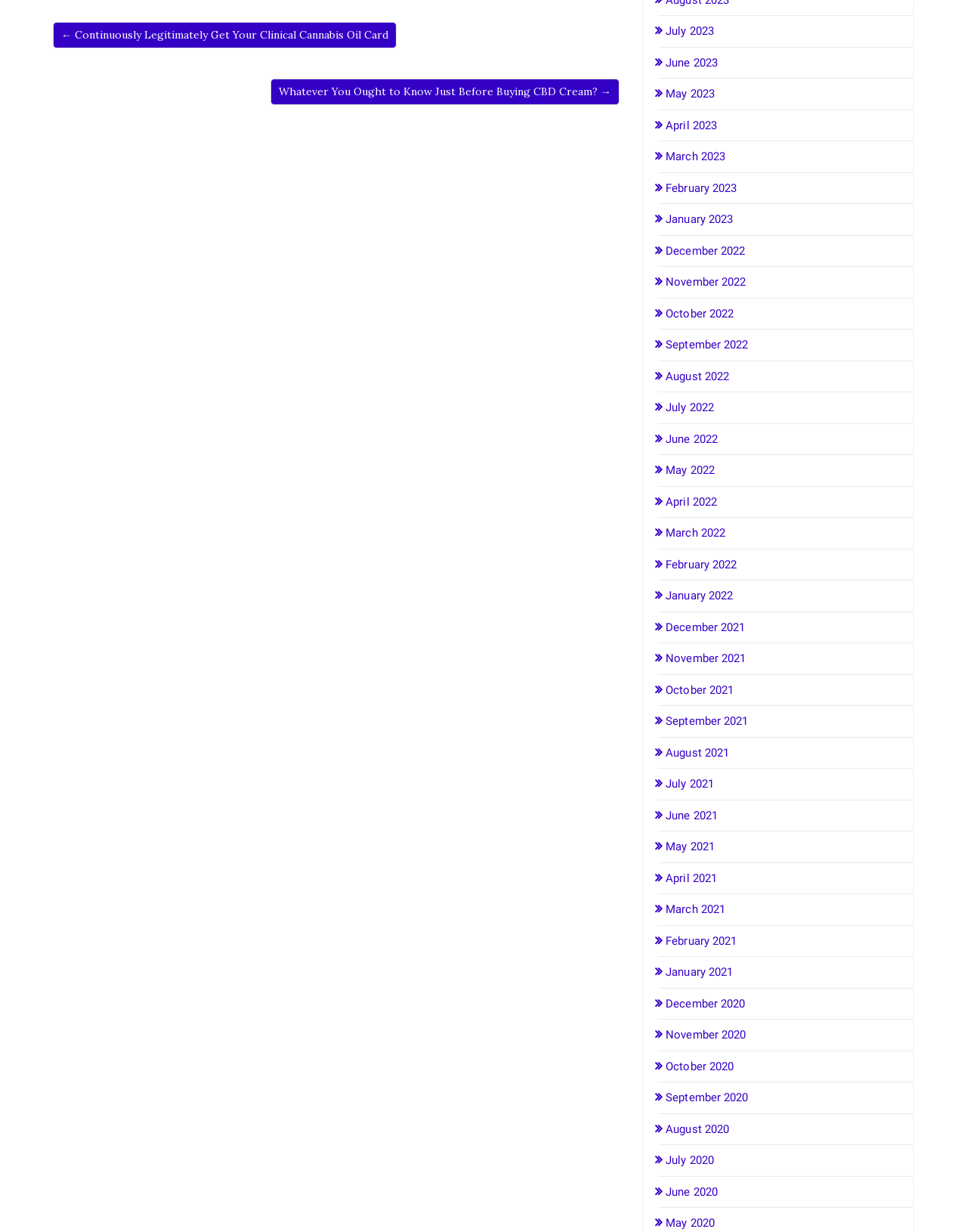Using the provided element description "April 2022", determine the bounding box coordinates of the UI element.

[0.68, 0.402, 0.741, 0.413]